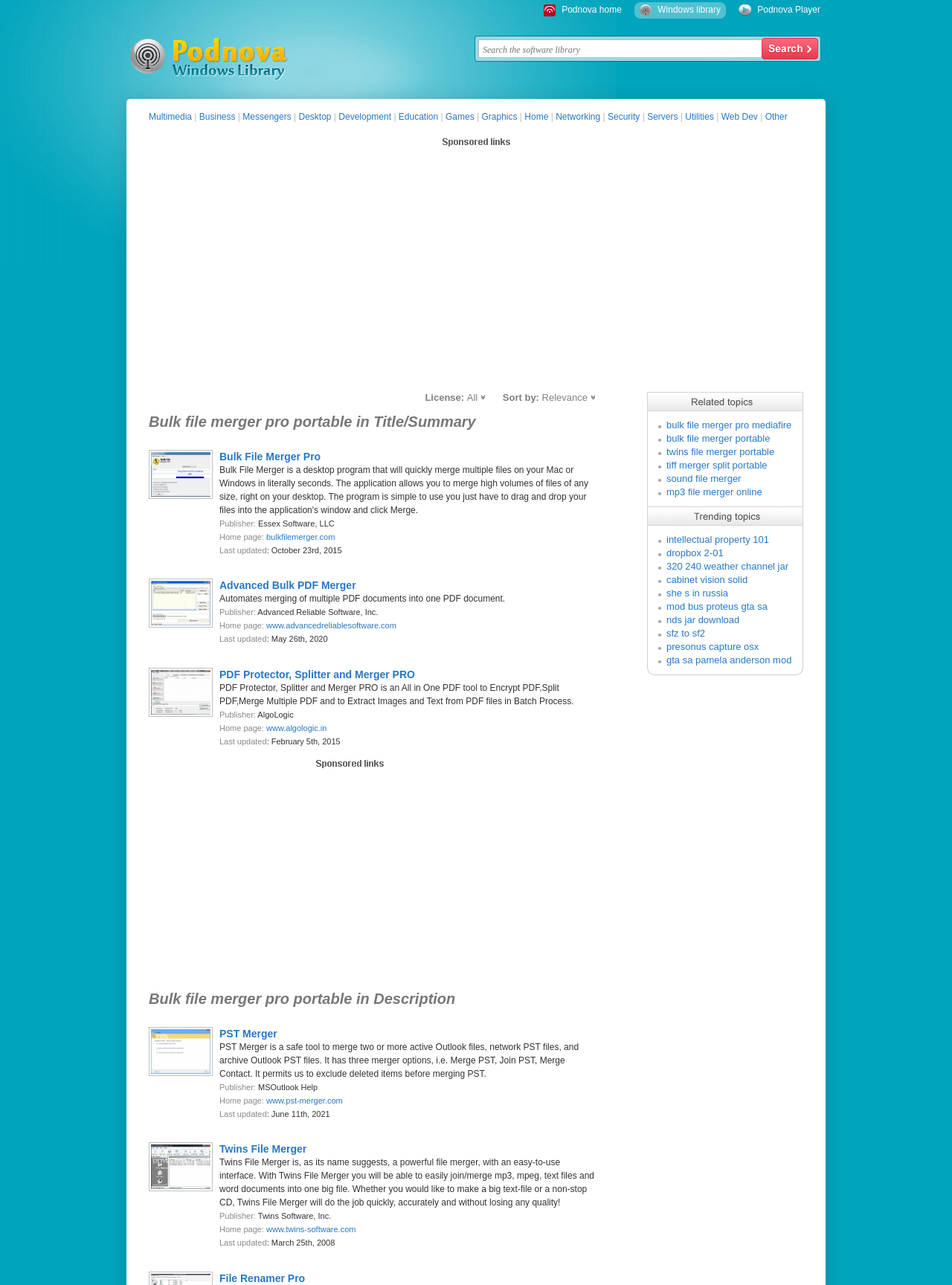Show me the bounding box coordinates of the clickable region to achieve the task as per the instruction: "Browse Multimedia software".

[0.156, 0.087, 0.202, 0.095]